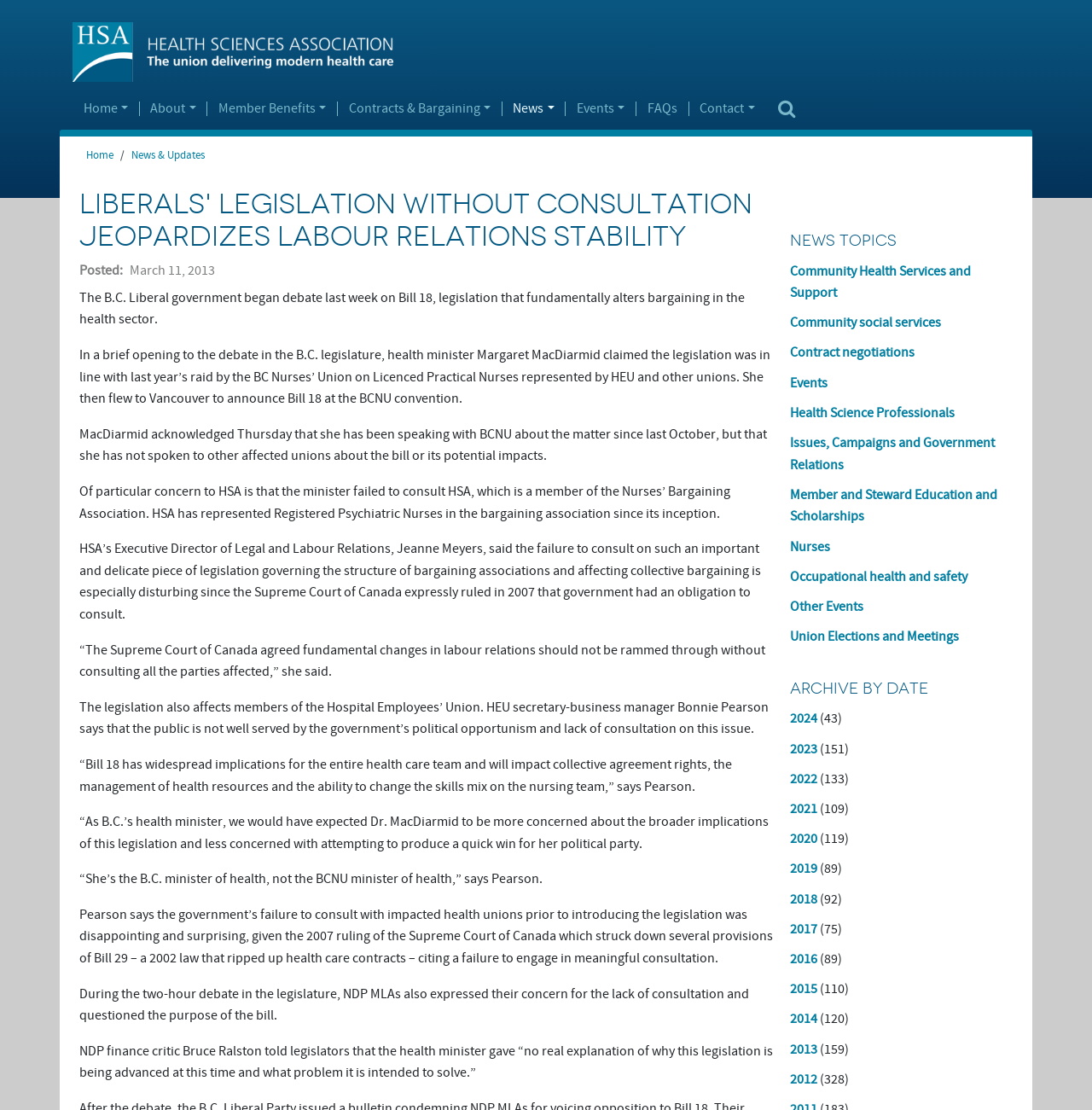Find the bounding box coordinates for the UI element whose description is: "Community Health Services and Support". The coordinates should be four float numbers between 0 and 1, in the format [left, top, right, bottom].

[0.723, 0.236, 0.889, 0.271]